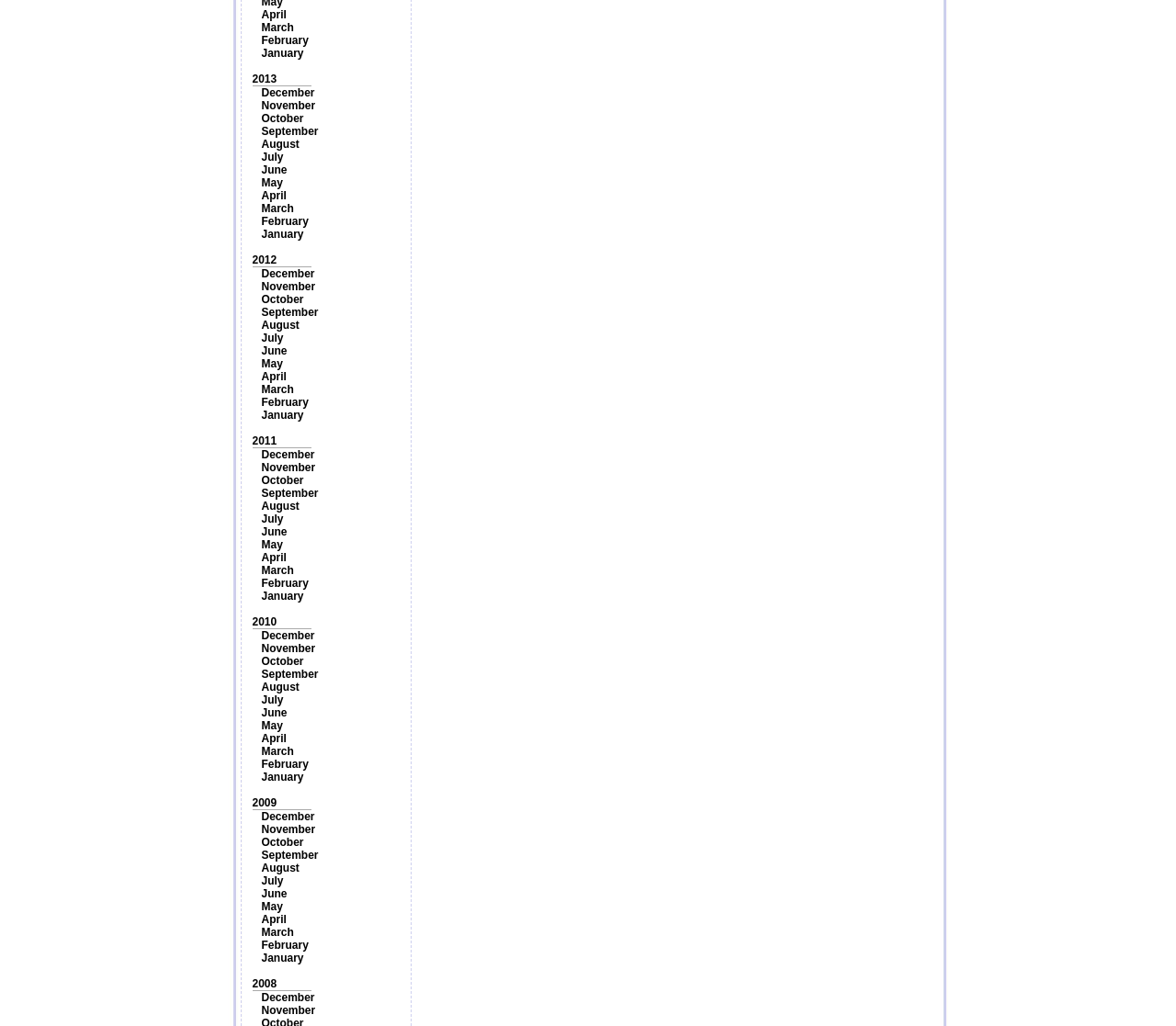Please specify the bounding box coordinates of the clickable region to carry out the following instruction: "Click on April". The coordinates should be four float numbers between 0 and 1, in the format [left, top, right, bottom].

[0.222, 0.008, 0.244, 0.021]